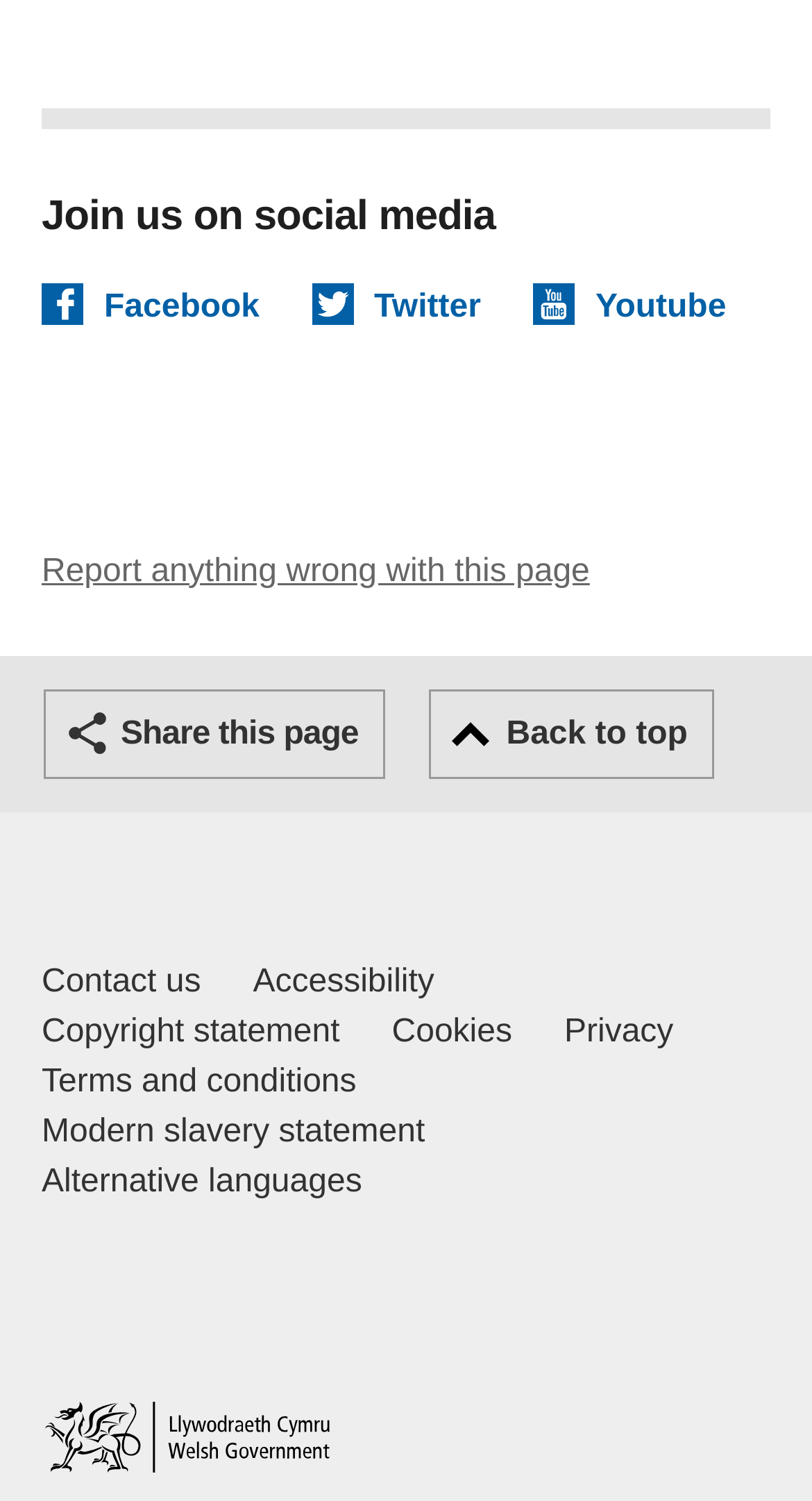Find the bounding box coordinates of the area that needs to be clicked in order to achieve the following instruction: "Share this page". The coordinates should be specified as four float numbers between 0 and 1, i.e., [left, top, right, bottom].

[0.054, 0.46, 0.475, 0.519]